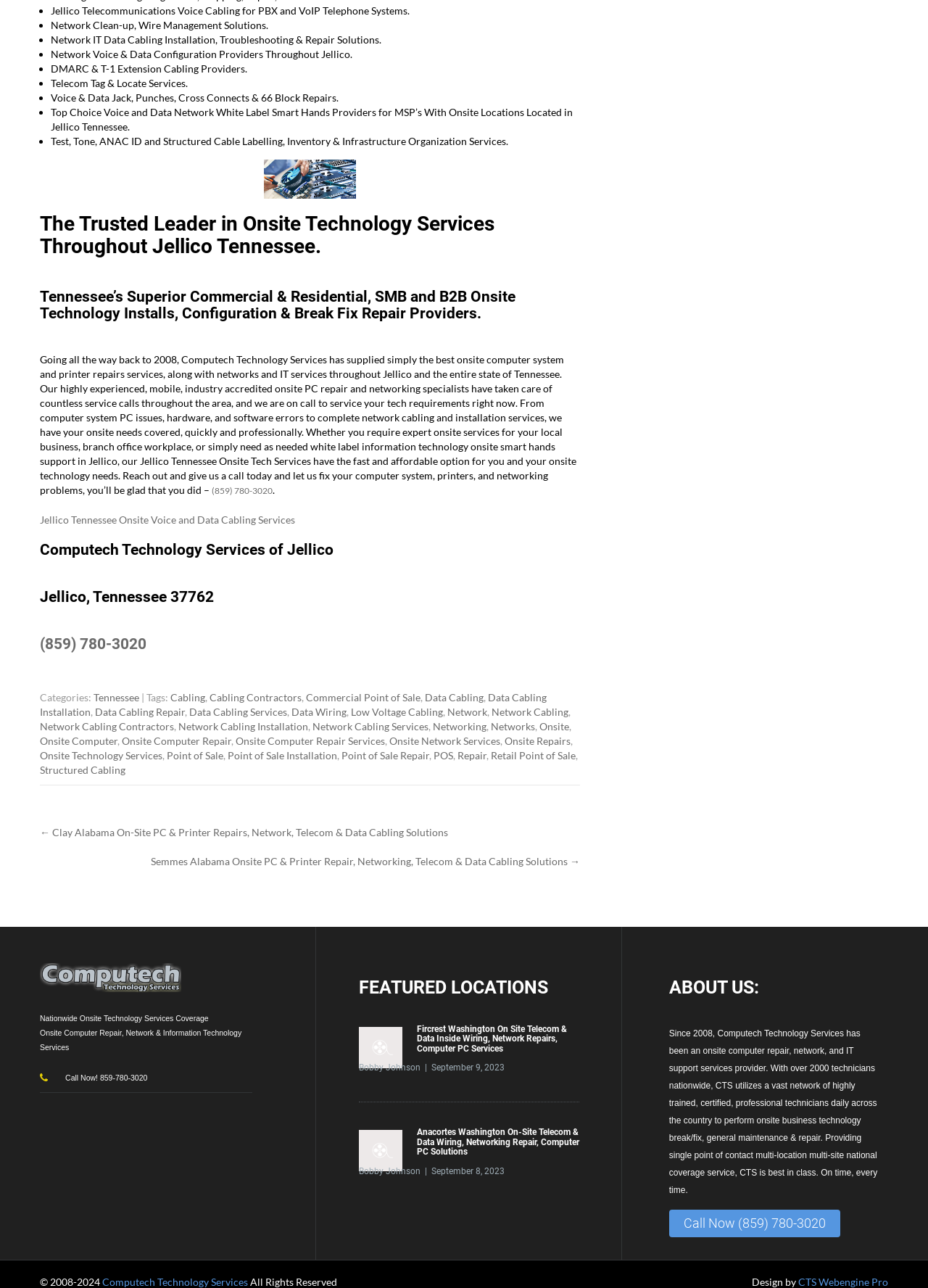Please specify the bounding box coordinates of the element that should be clicked to execute the given instruction: 'Get more information about Data Cabling Installation'. Ensure the coordinates are four float numbers between 0 and 1, expressed as [left, top, right, bottom].

[0.043, 0.537, 0.589, 0.557]